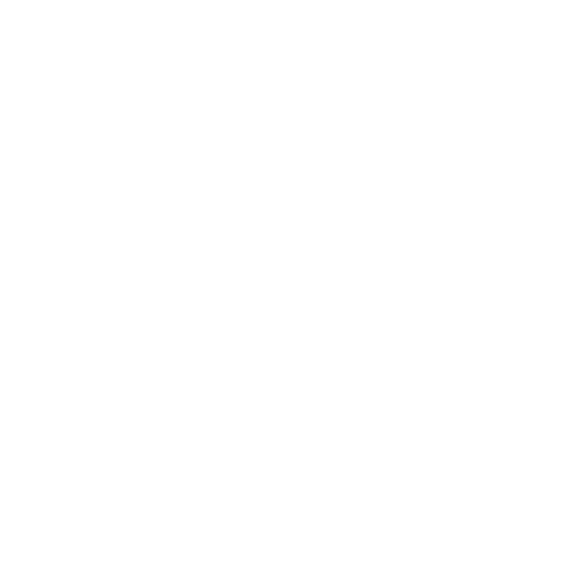What is the main theme of this magazine issue?
Refer to the image and provide a one-word or short phrase answer.

Voice to Skull Technology